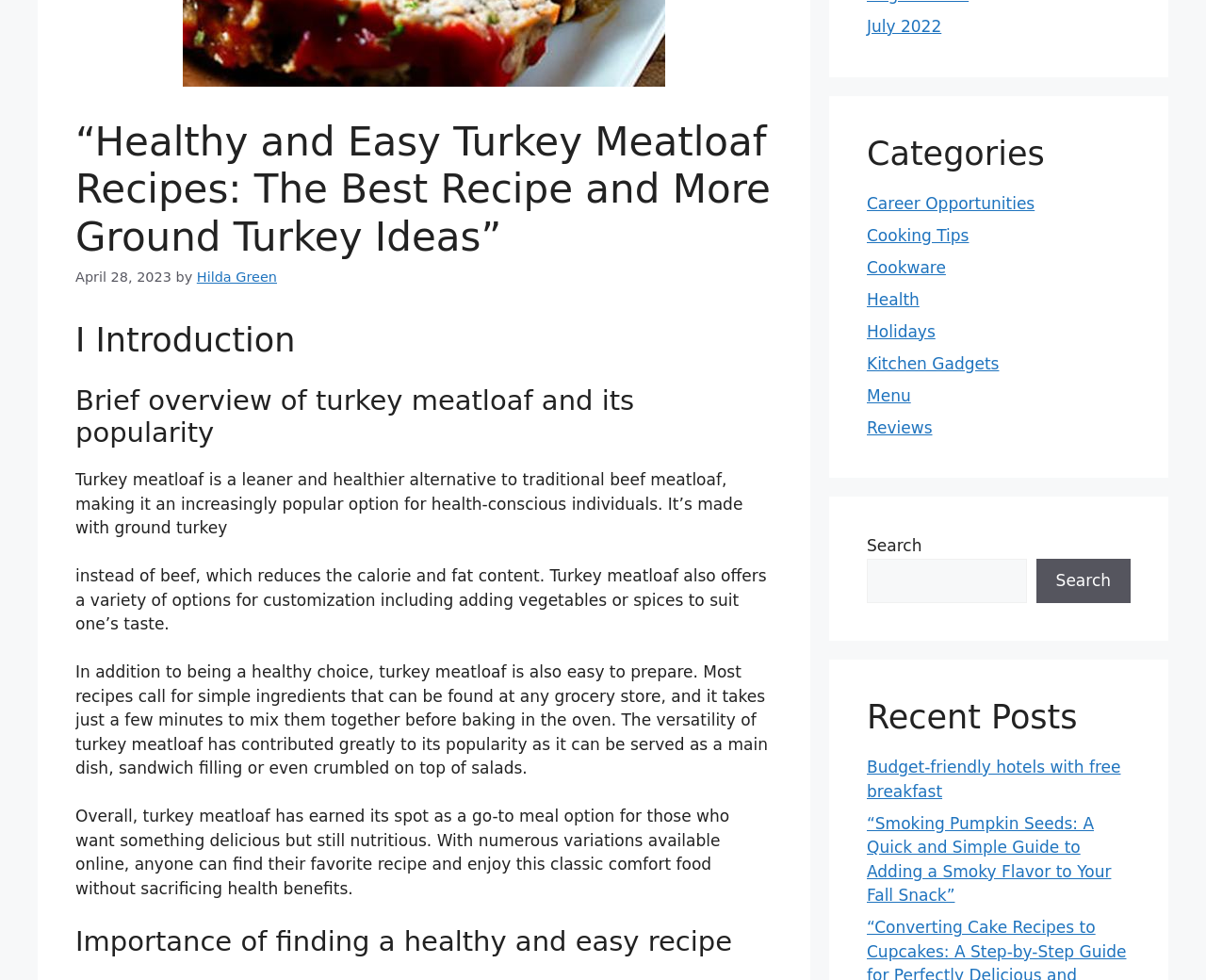Please determine the bounding box coordinates for the UI element described as: "Kitchen Gadgets".

[0.719, 0.361, 0.828, 0.38]